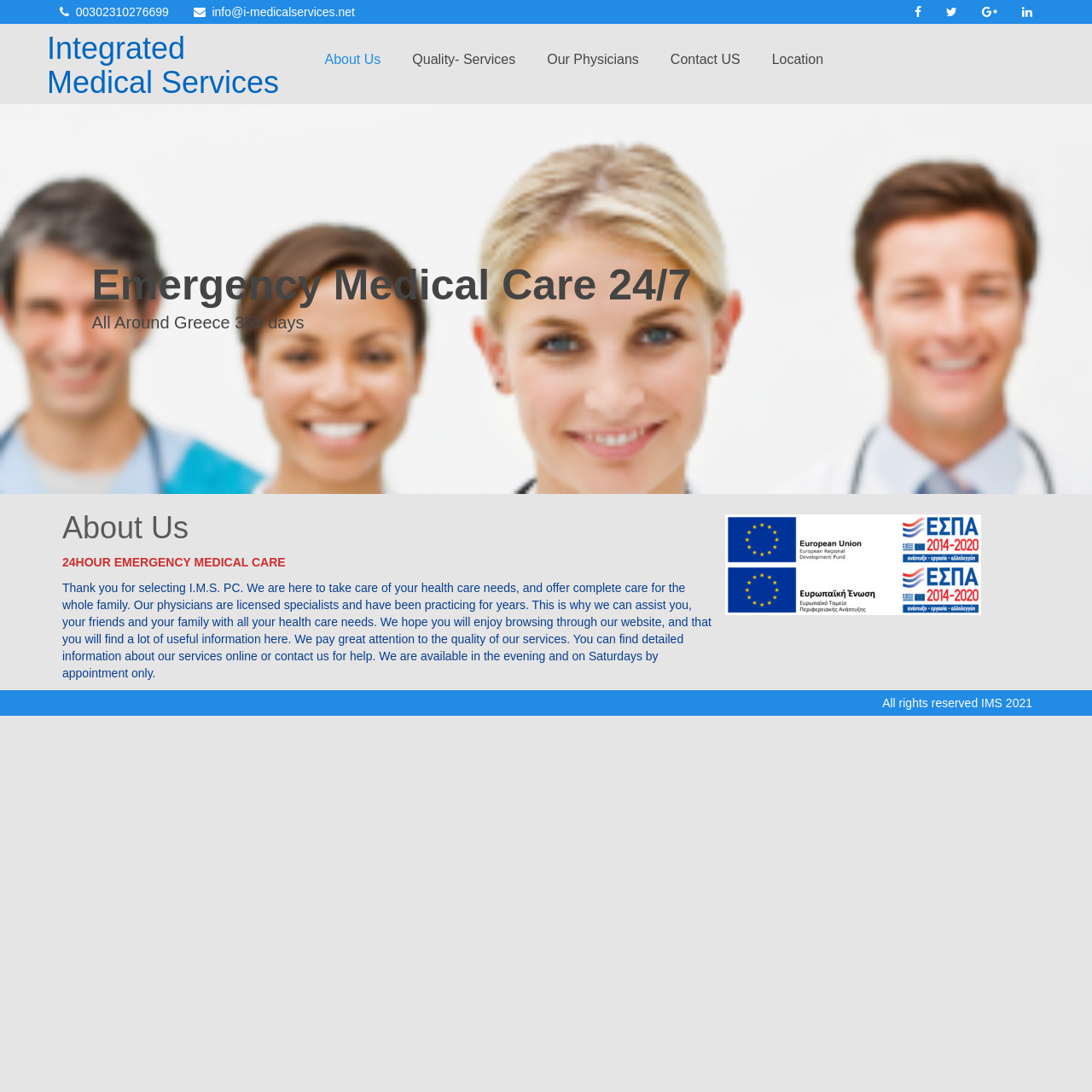How many social media links are available?
Based on the image, provide a one-word or brief-phrase response.

4